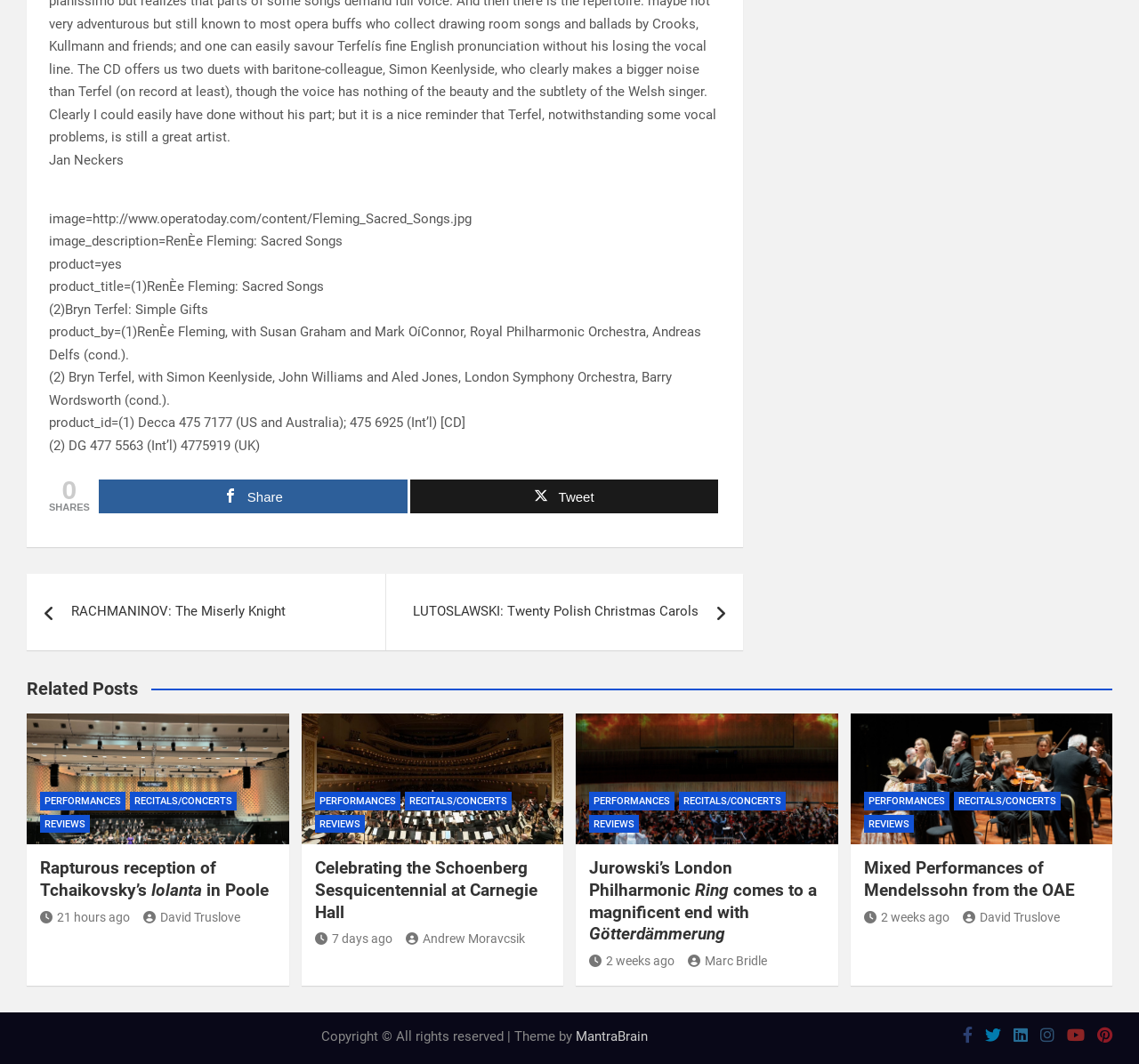How many products are listed on this page?
Please answer the question with a single word or phrase, referencing the image.

2